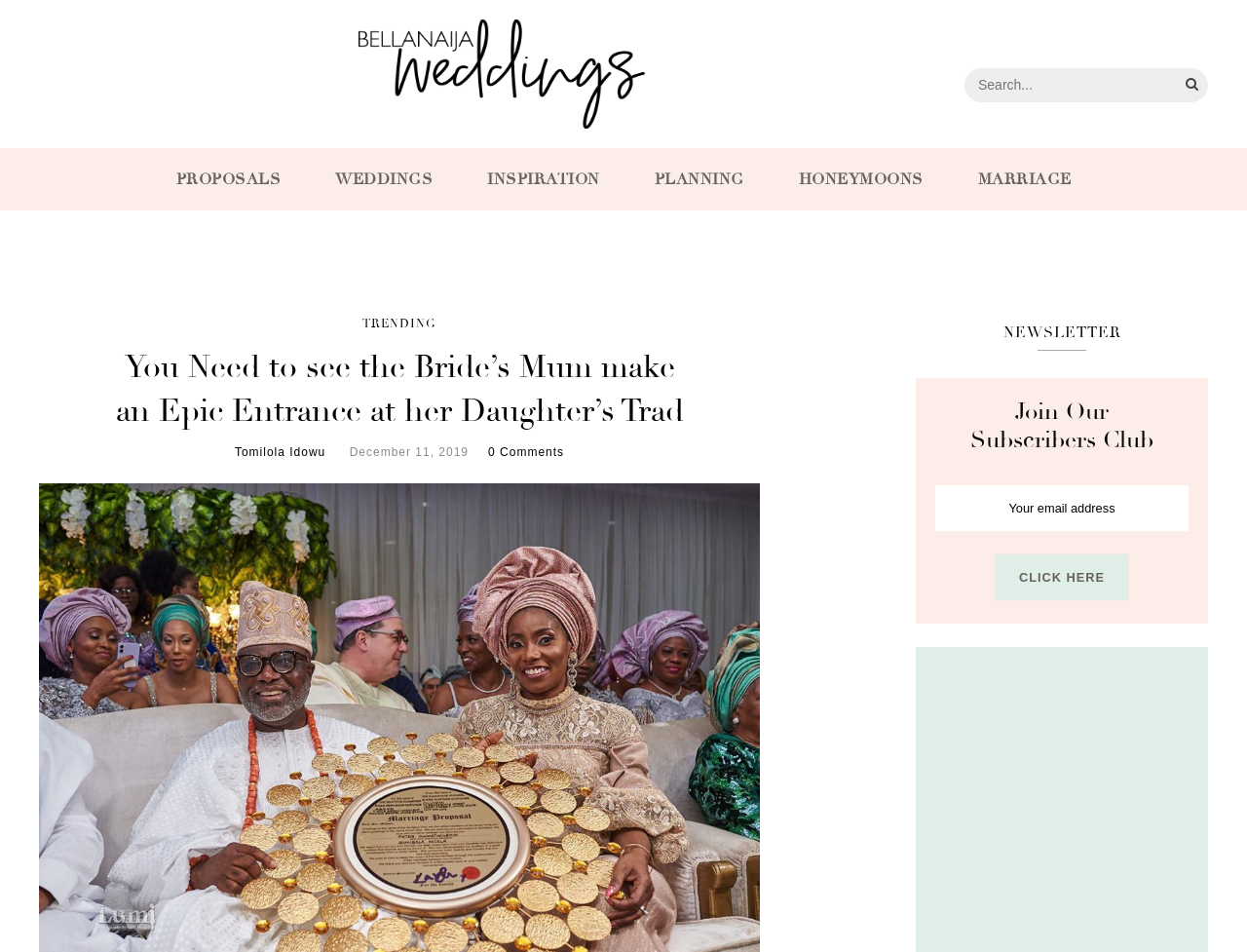What is the date of the article?
Please answer using one word or phrase, based on the screenshot.

December 11, 2019